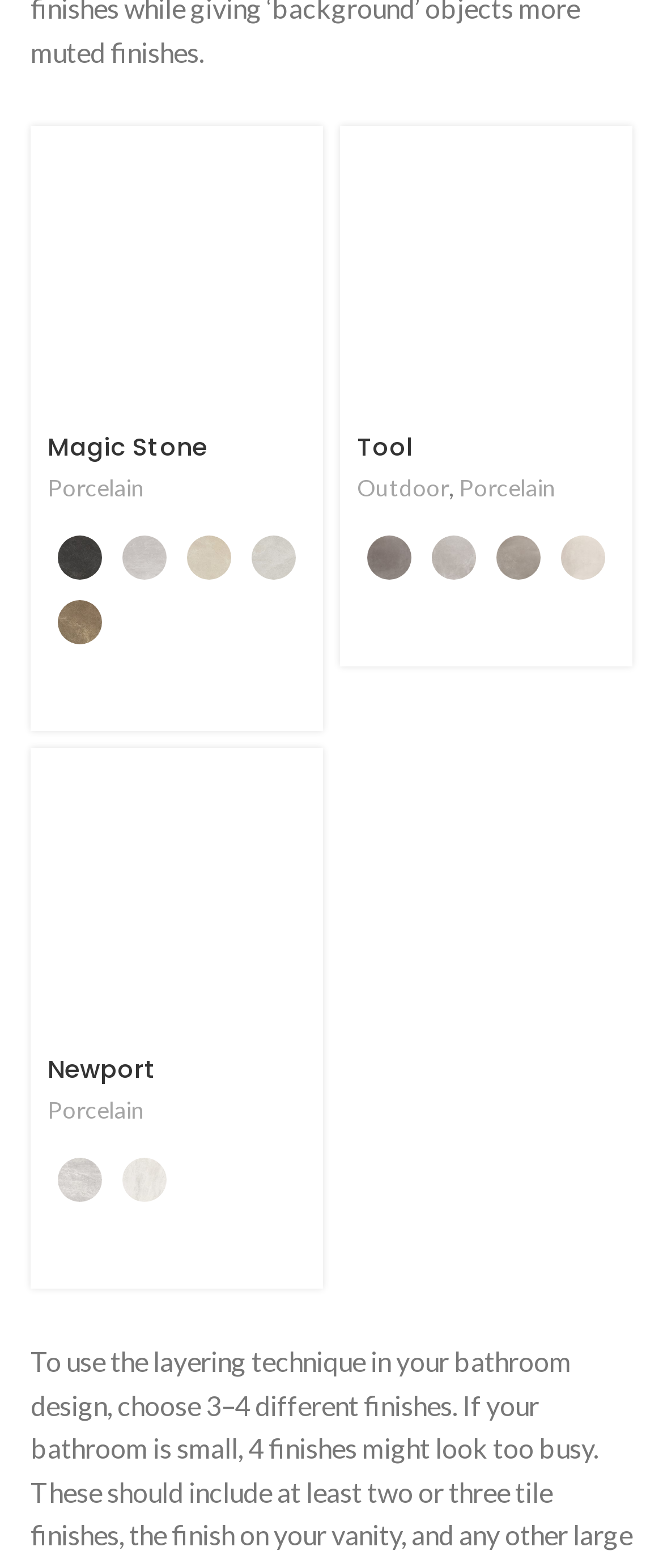Please identify the bounding box coordinates of the element I need to click to follow this instruction: "Visit Newport".

[0.072, 0.671, 0.236, 0.693]